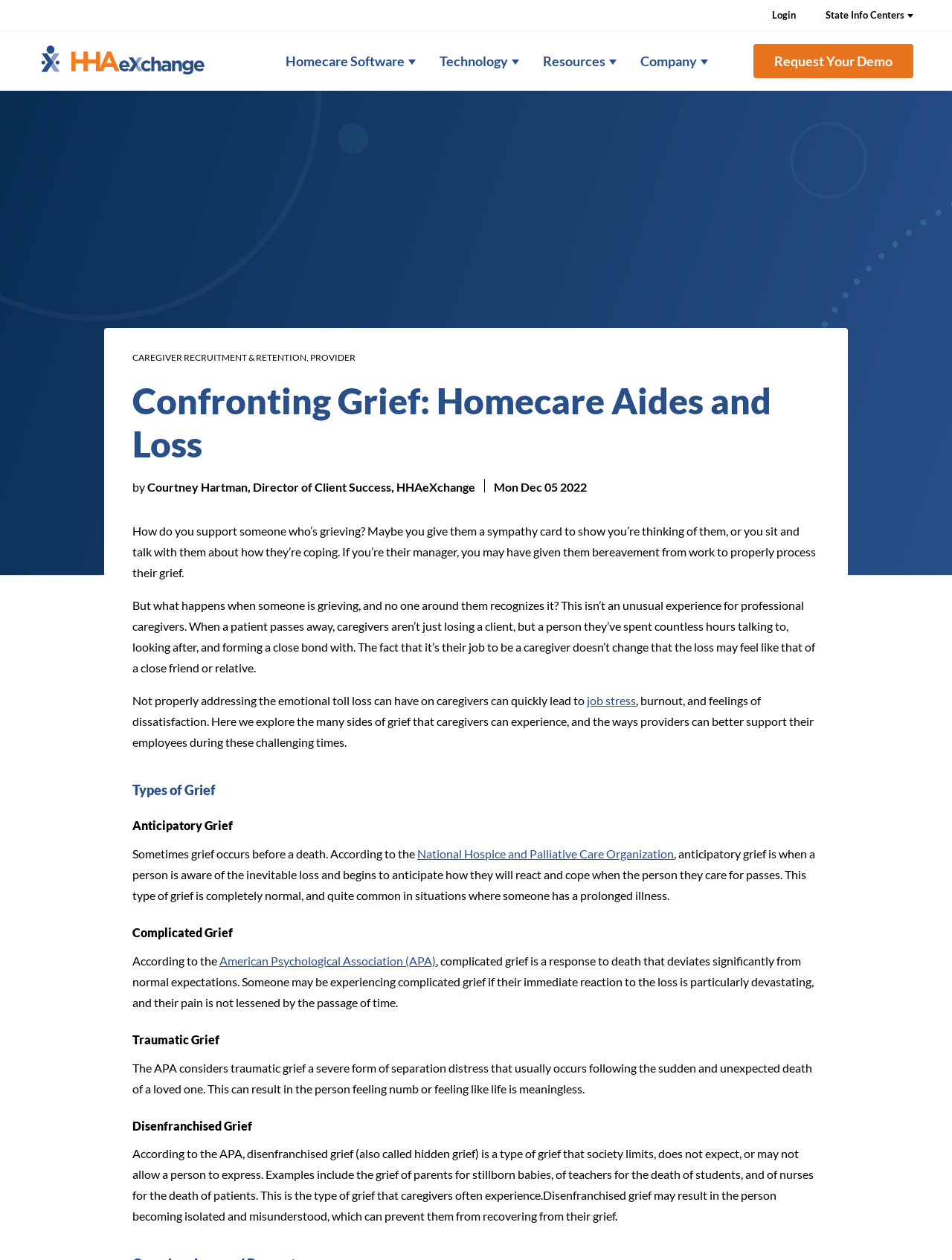What is disenfranchised grief?
Give a single word or phrase as your answer by examining the image.

Hidden or unallowed grief